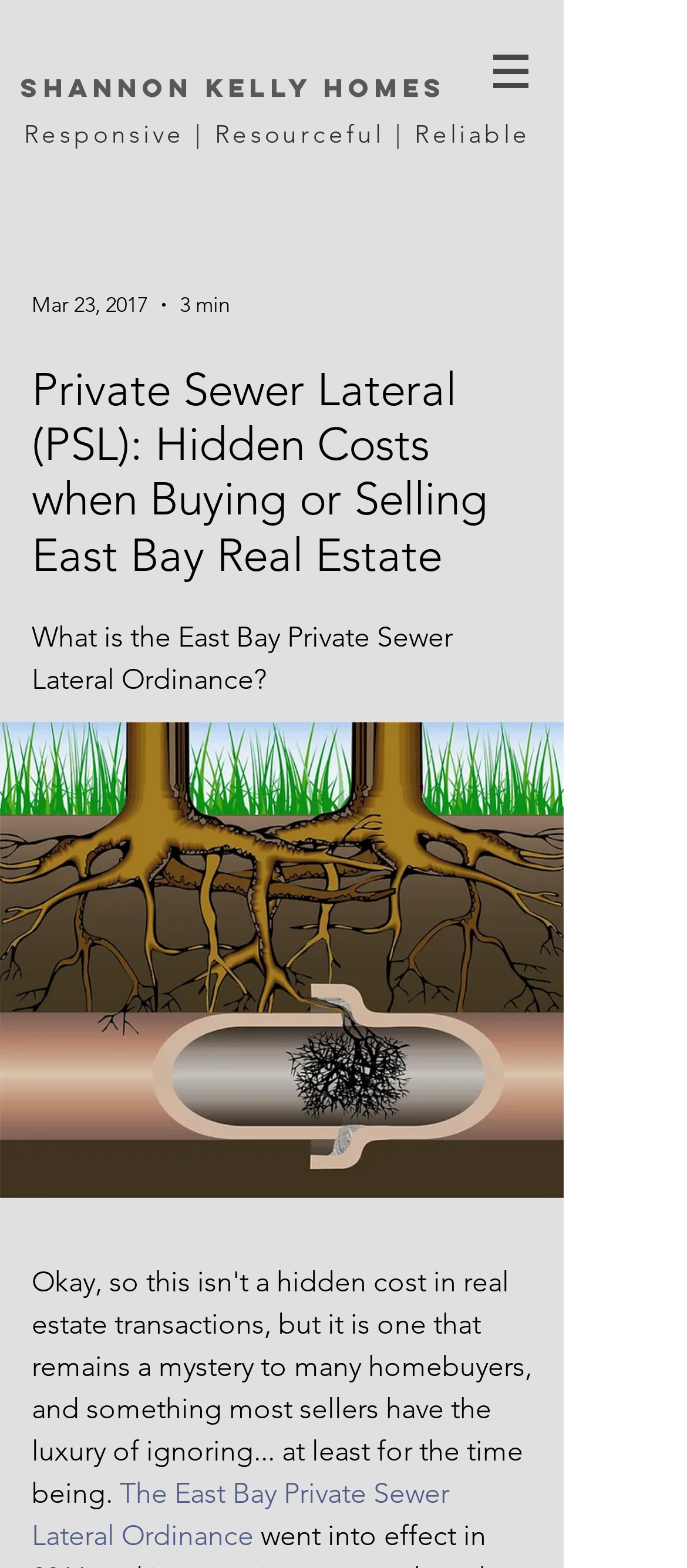Using the provided description Responsive |, find the bounding box coordinates for the UI element. Provide the coordinates in (top-left x, top-left y, bottom-right x, bottom-right y) format, ensuring all values are between 0 and 1.

[0.035, 0.075, 0.313, 0.096]